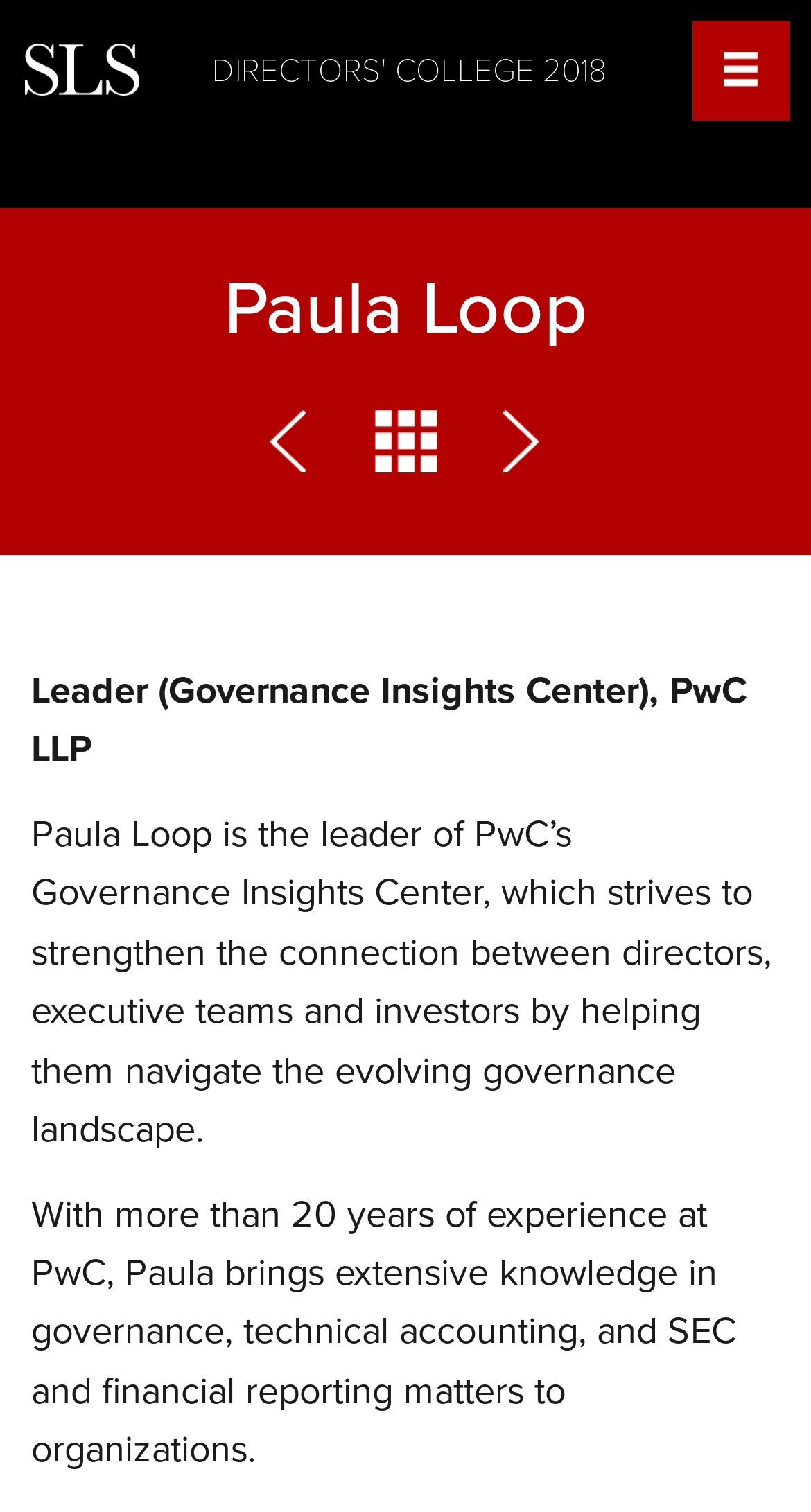What is the name of the event mentioned on the webpage?
Using the image, provide a concise answer in one word or a short phrase.

Directors' College 2018